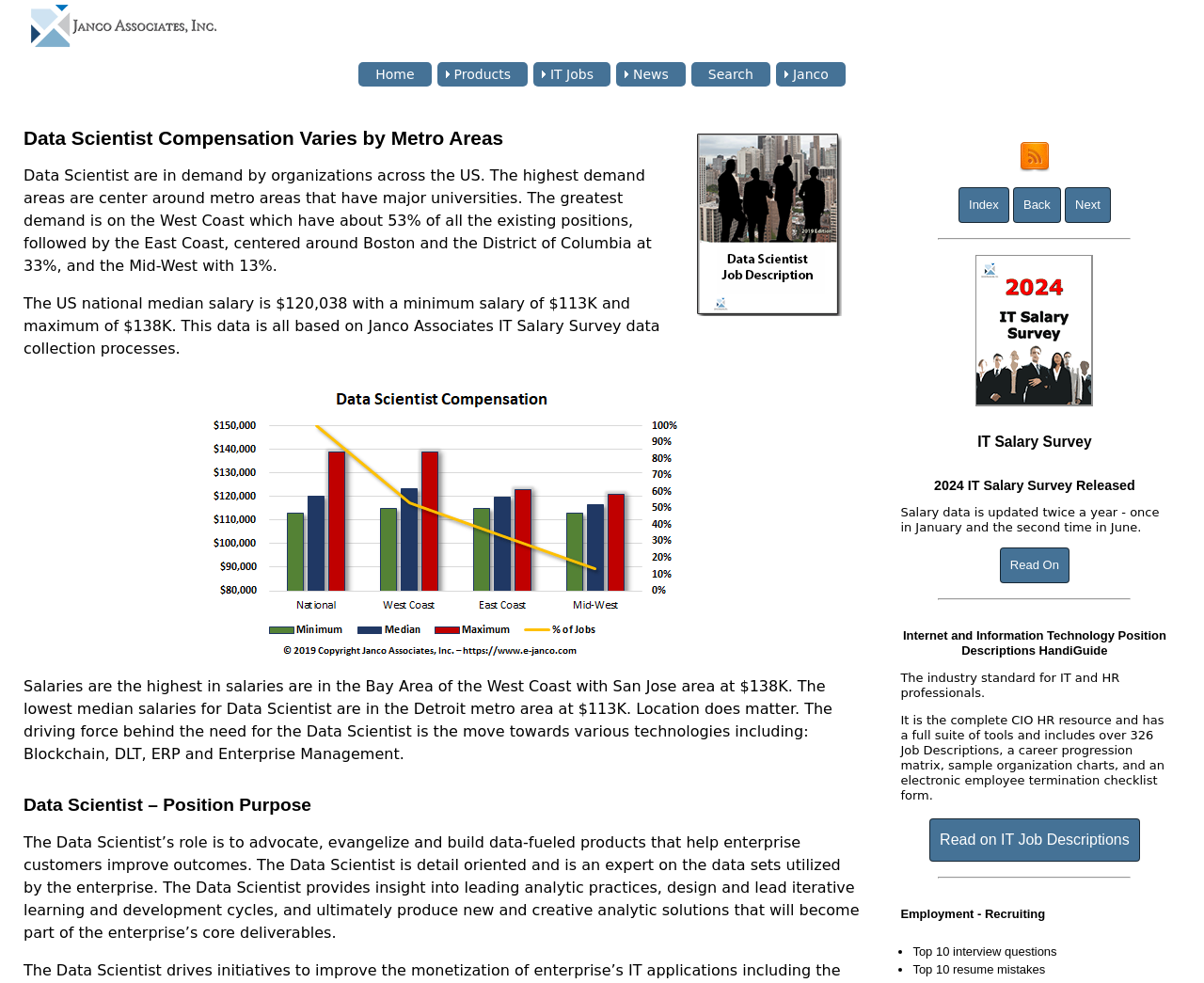Please identify the bounding box coordinates of the clickable area that will fulfill the following instruction: "Read the Privacy Policy". The coordinates should be in the format of four float numbers between 0 and 1, i.e., [left, top, right, bottom].

None